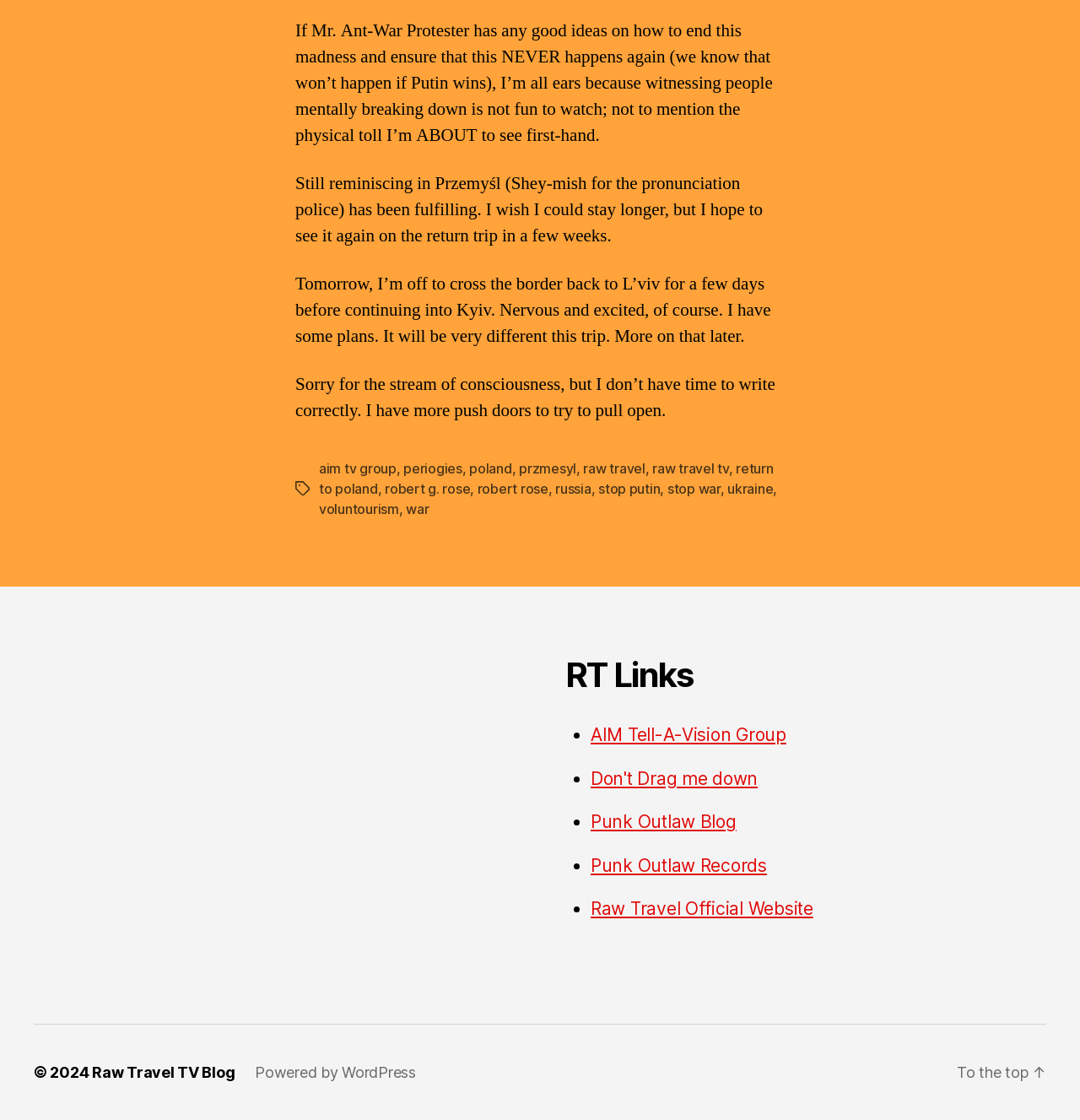Please specify the bounding box coordinates of the clickable region necessary for completing the following instruction: "Follow the 'Raw Travel Official Website' link". The coordinates must consist of four float numbers between 0 and 1, i.e., [left, top, right, bottom].

[0.547, 0.802, 0.753, 0.821]